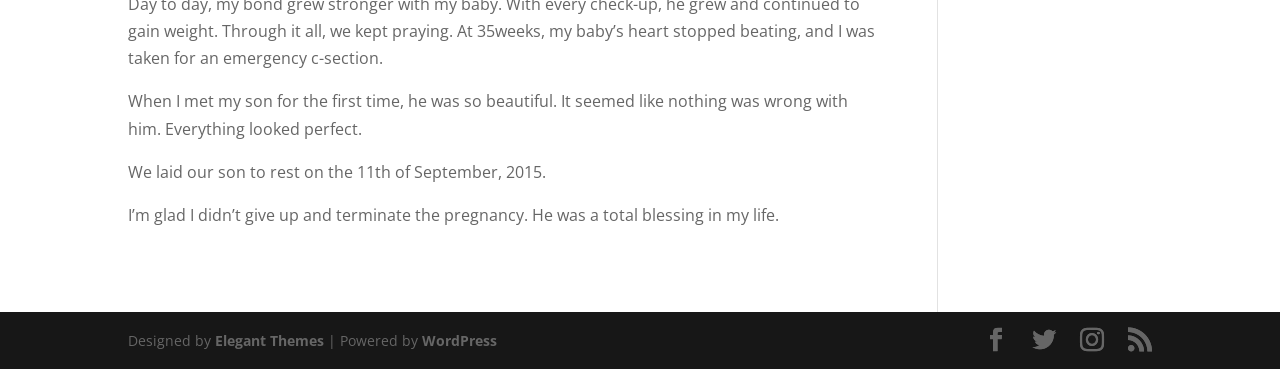Please answer the following question using a single word or phrase: 
What is the platform powering the website?

WordPress